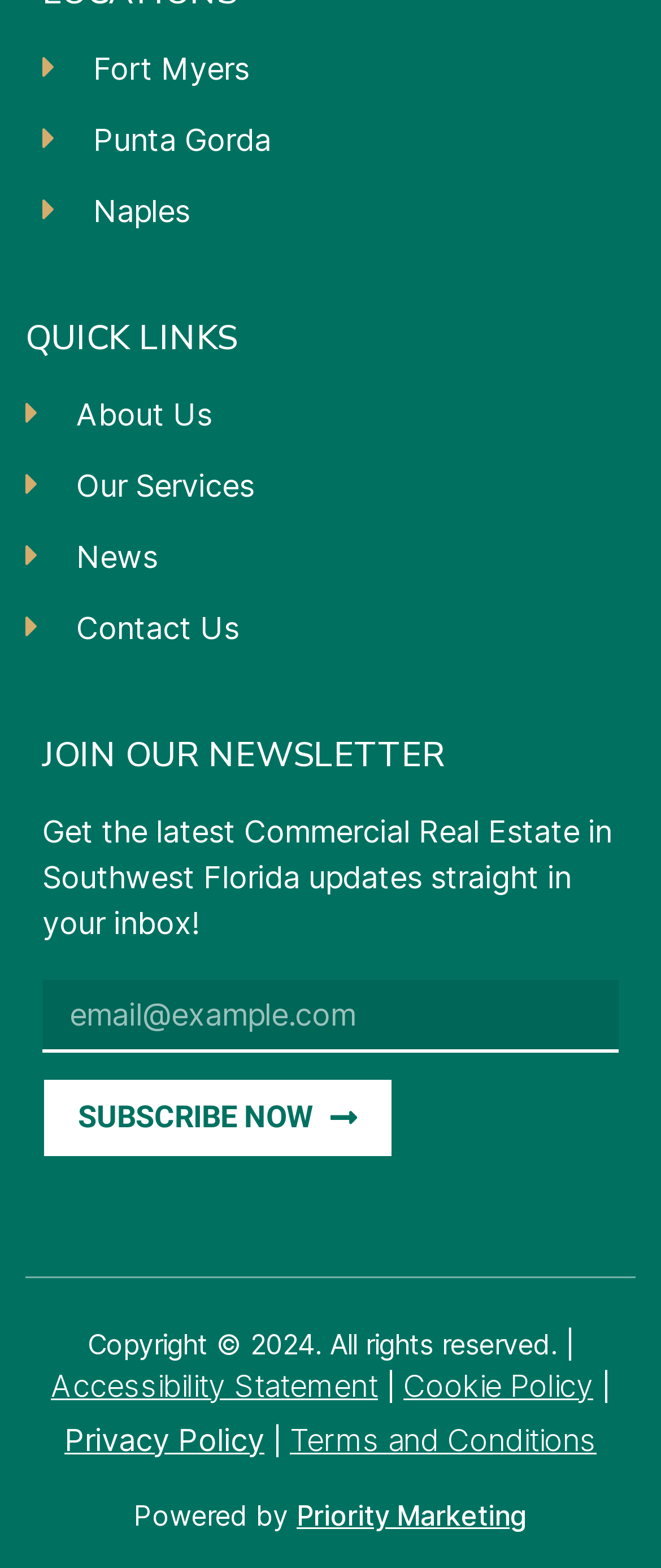Please answer the following question using a single word or phrase: What is the name of the company that powered the website?

Priority Marketing